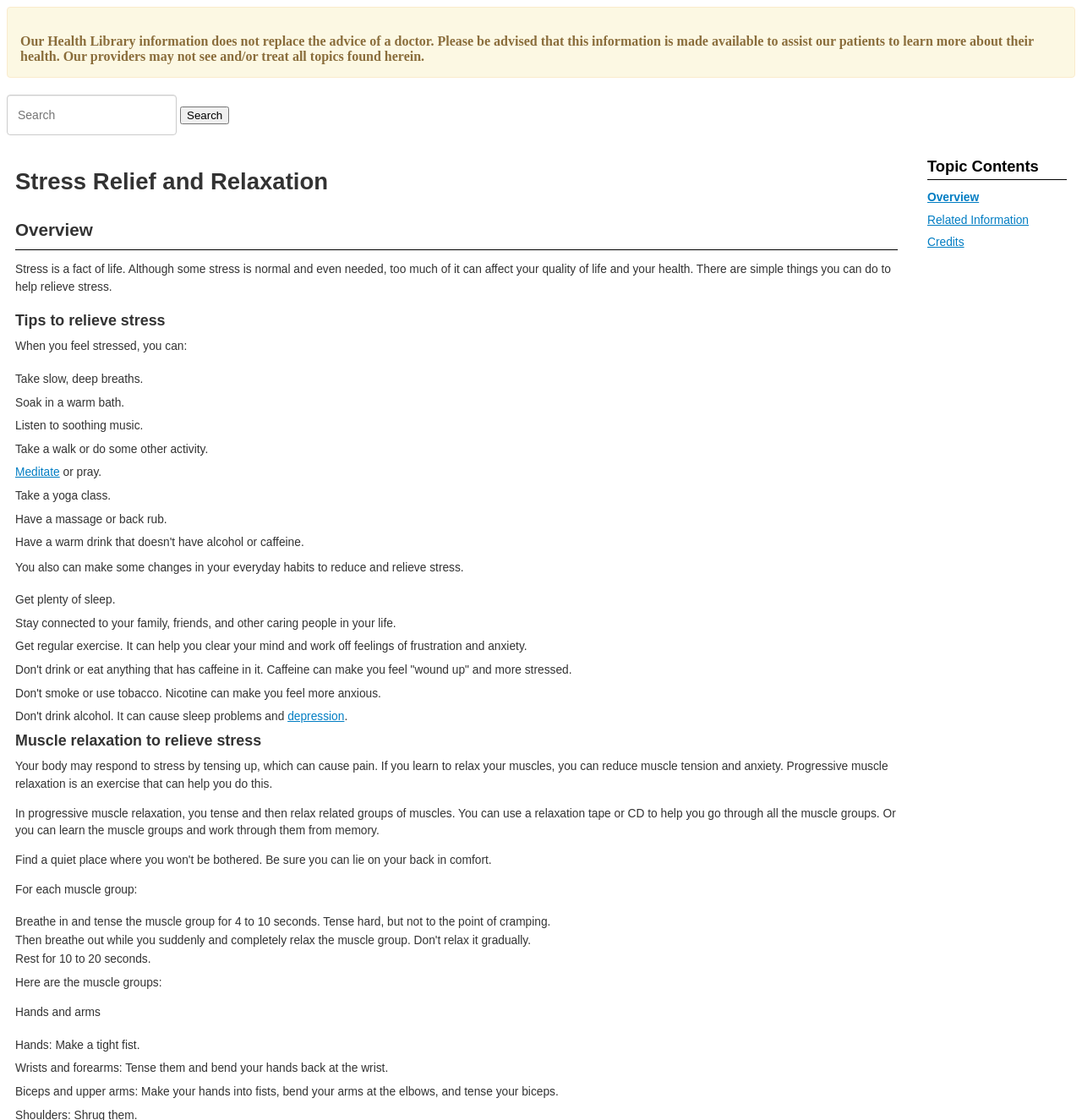How many seconds should you tense the muscle group?
Provide a detailed answer to the question, using the image to inform your response.

The webpage instructs to breathe in and tense the muscle group for 4 to 10 seconds, and then rest for 10 to 20 seconds.